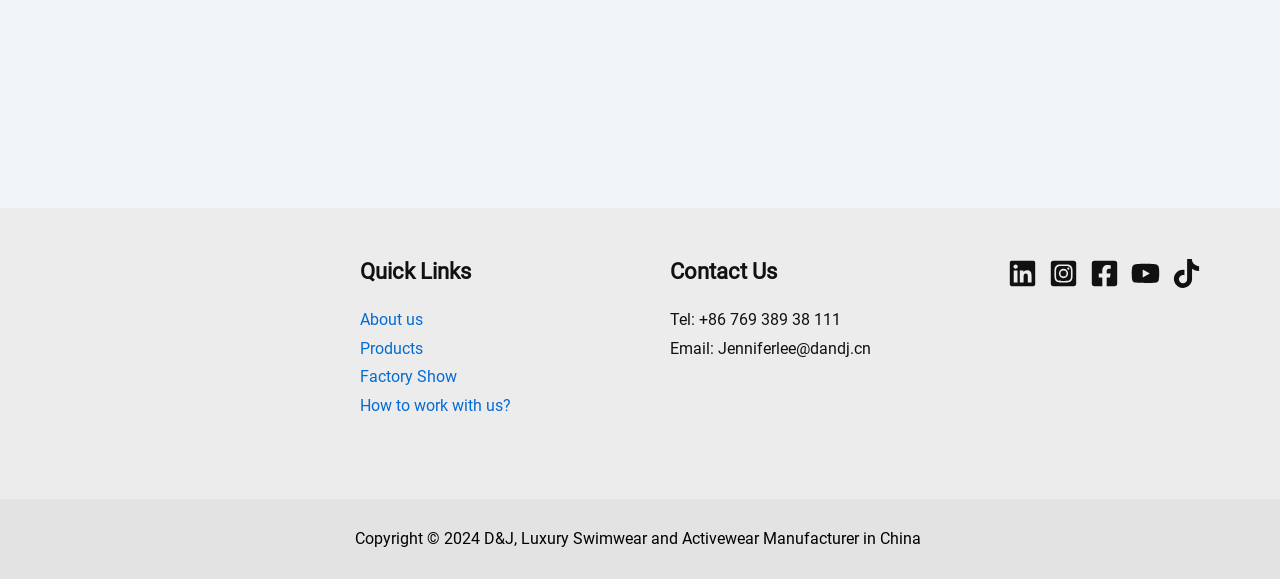What type of products does the company manufacture?
Based on the screenshot, answer the question with a single word or phrase.

Luxury Swimwear and Activewear